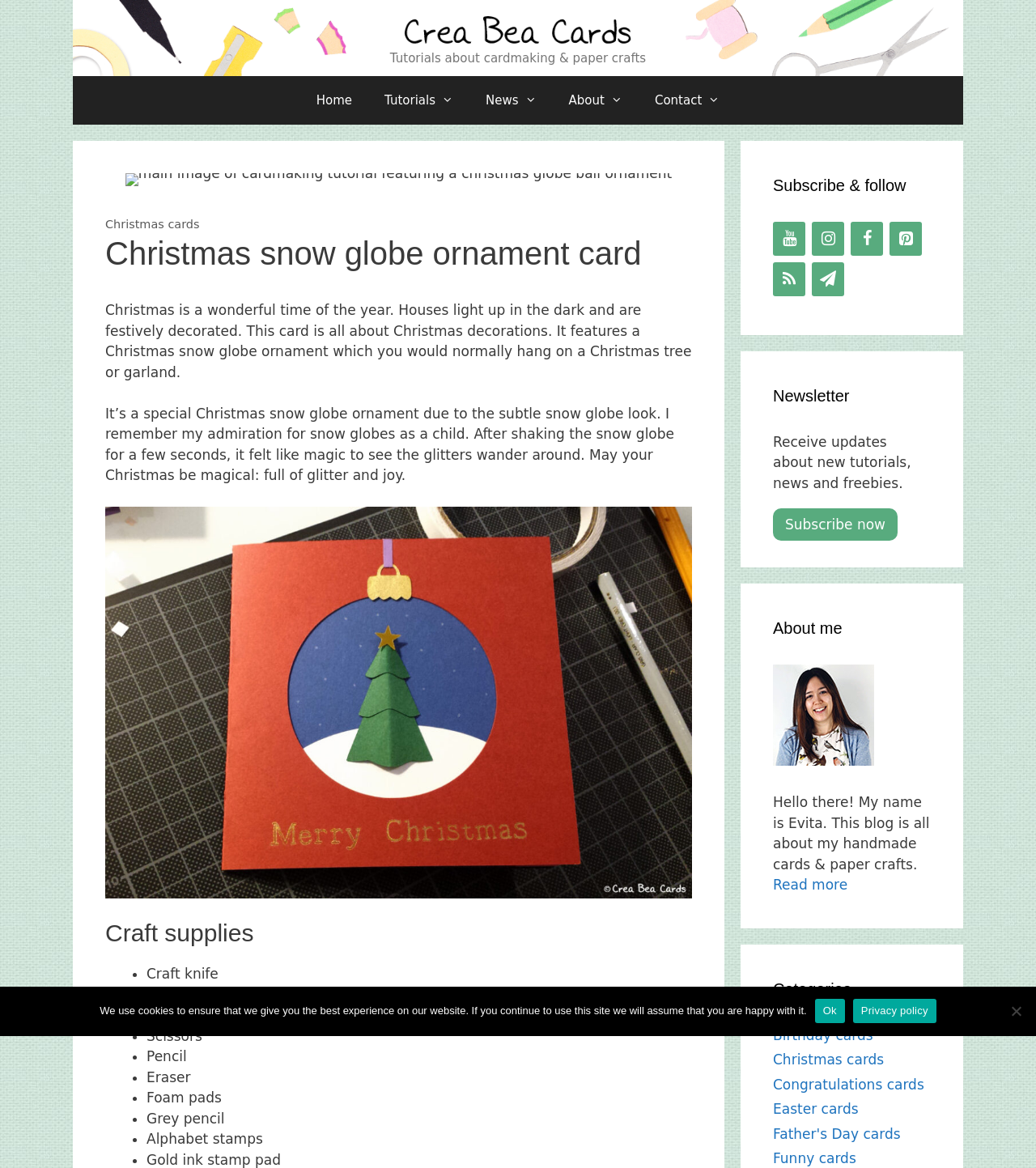Provide a one-word or short-phrase answer to the question:
How many social media platforms are listed in the 'Subscribe & follow' section?

5